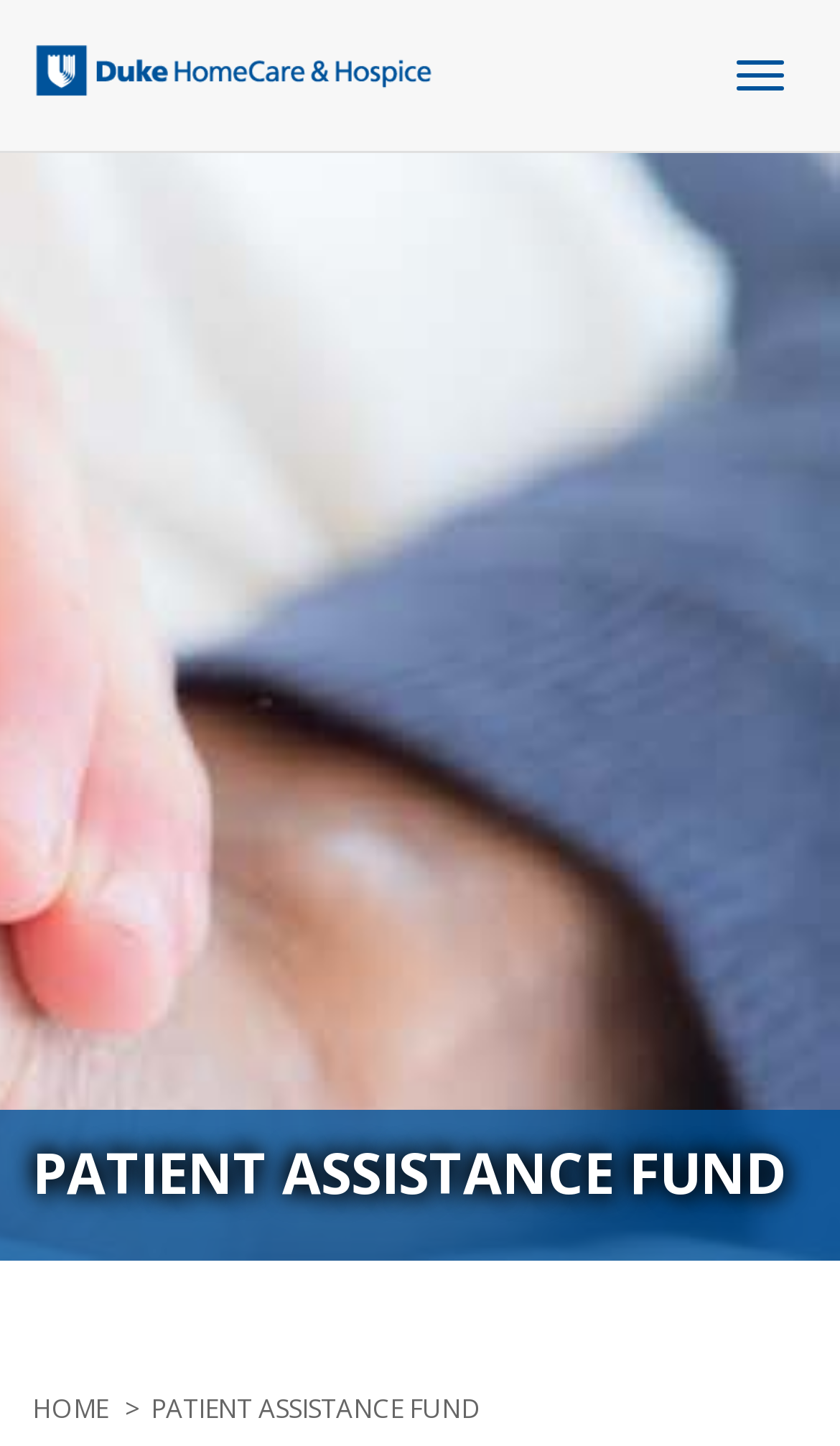Identify the bounding box coordinates for the UI element described as follows: "Home". Ensure the coordinates are four float numbers between 0 and 1, formatted as [left, top, right, bottom].

[0.038, 0.961, 0.128, 0.987]